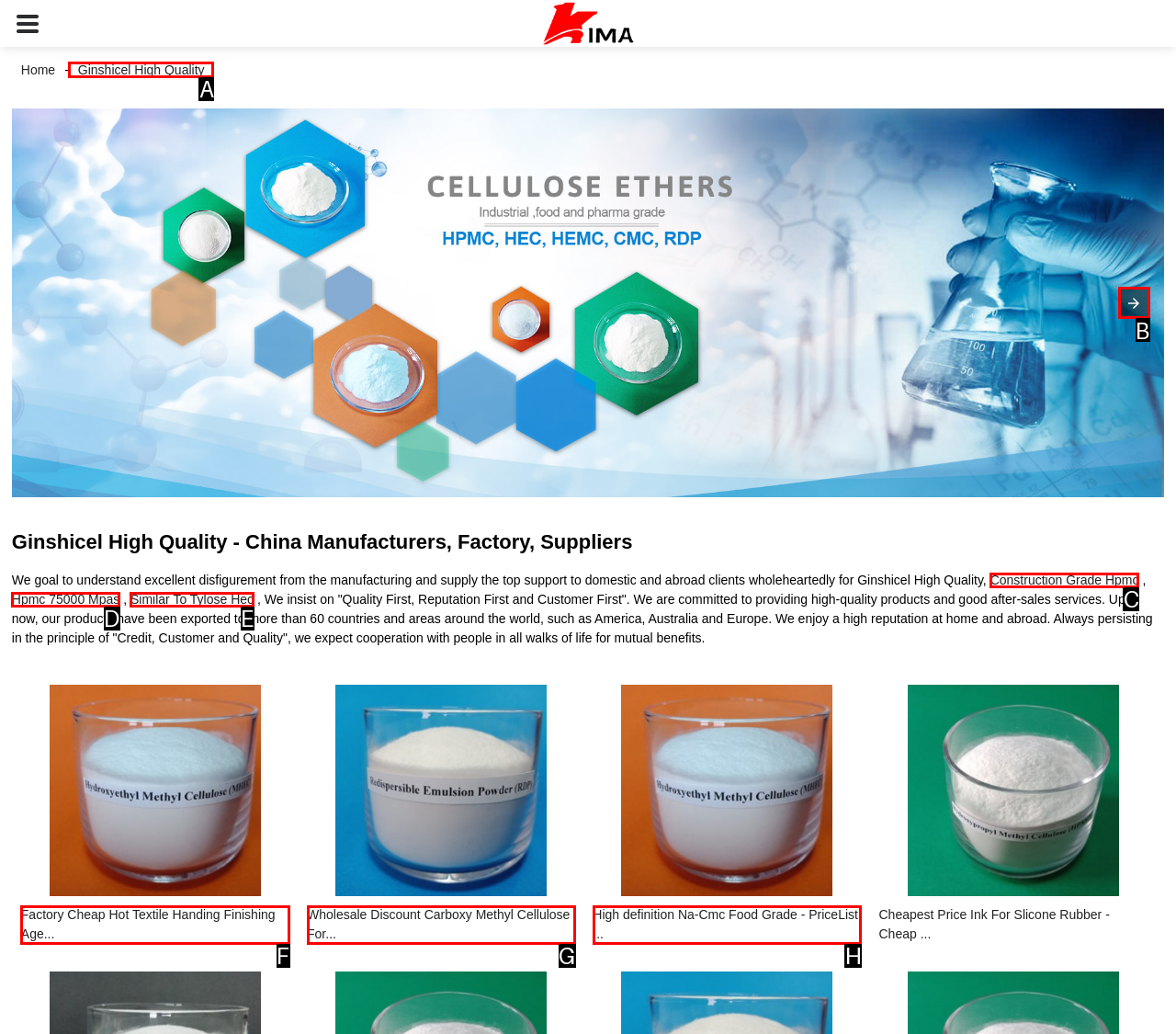Determine the right option to click to perform this task: Click the 'Ginshicel High Quality' link
Answer with the correct letter from the given choices directly.

A